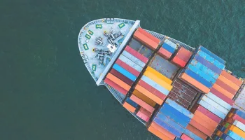Answer succinctly with a single word or phrase:
What is the significance of this image in the context of business?

Trade Credit Protection